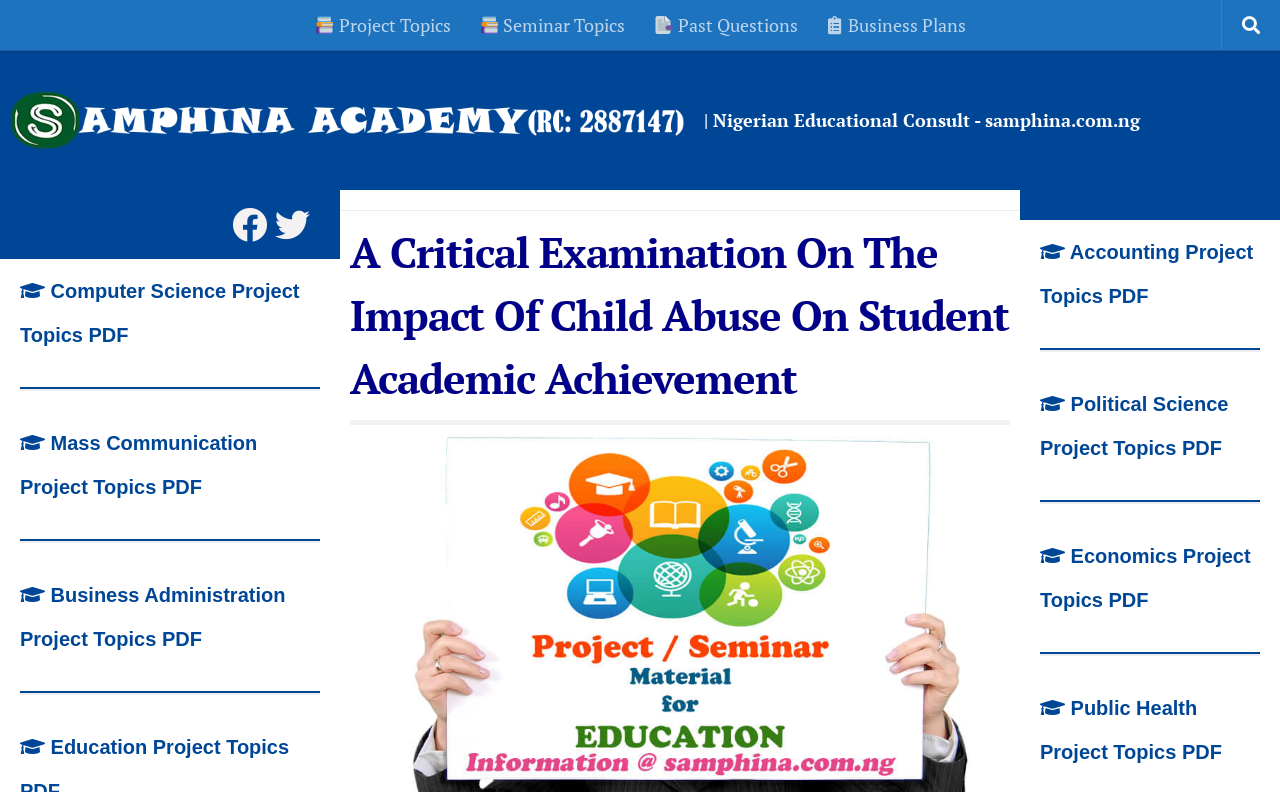Please answer the following question as detailed as possible based on the image: 
How many social media platforms are mentioned on the webpage?

The webpage mentions two social media platforms, Facebook and Twitter, with links to follow the academy's profiles on these platforms.